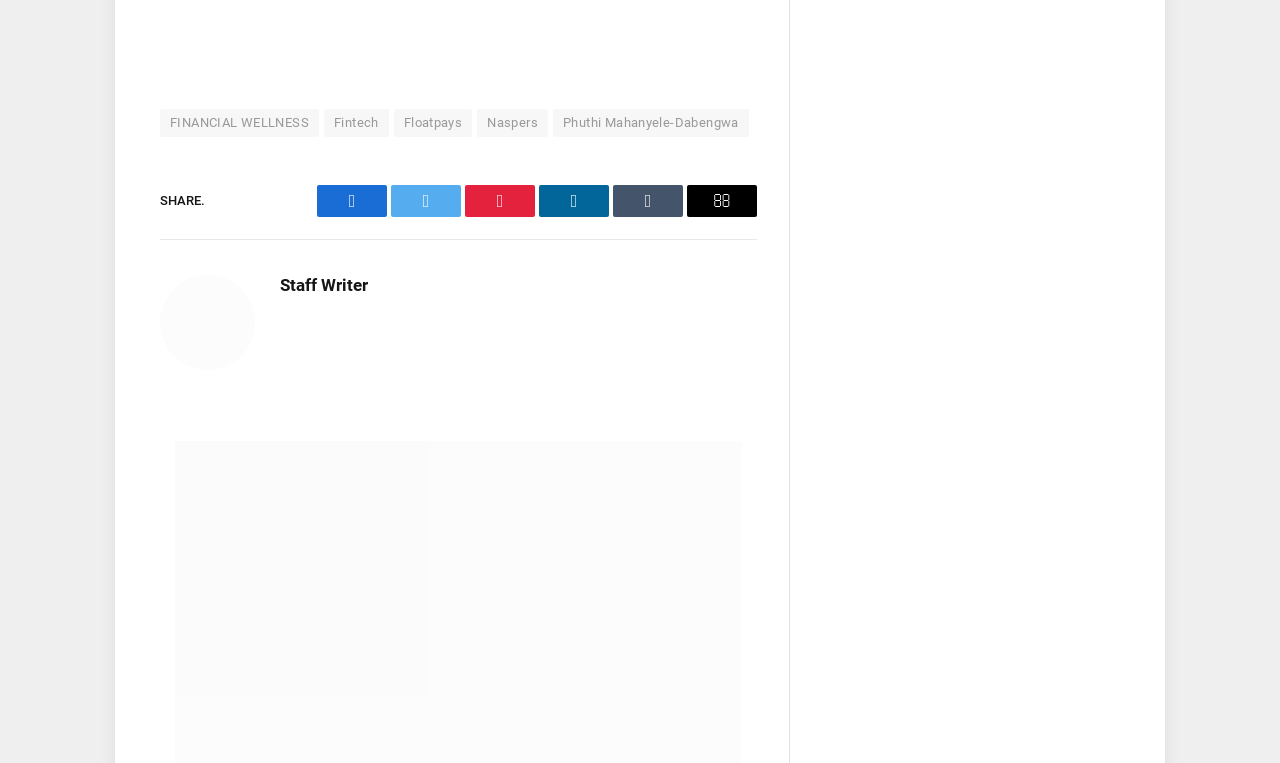What is the first link on the top? Examine the screenshot and reply using just one word or a brief phrase.

FINANCIAL WELLNESS